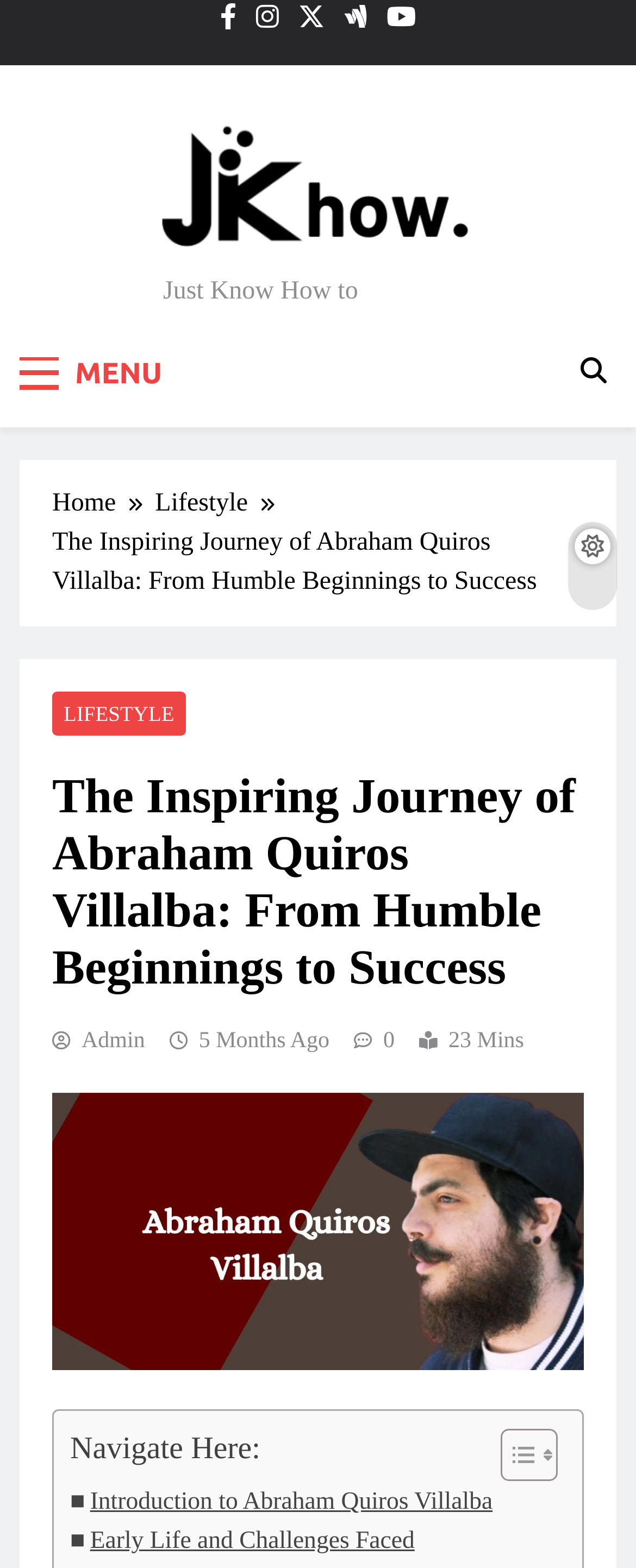Find the bounding box coordinates for the area you need to click to carry out the instruction: "Learn about smart home gurus". The coordinates should be four float numbers between 0 and 1, indicated as [left, top, right, bottom].

None